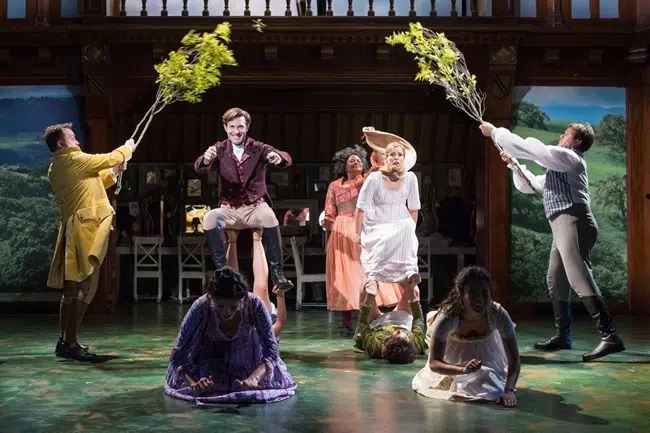Explain what is happening in the image with as much detail as possible.

In a lively scene from Folger Theatre’s production of "Sense and Sensibility," characters vividly embody the play's themes of movement and social scrutiny. The ensemble, dressed in period costumes, engages in a whimsical performance filled with dynamic poses and playful interactions. Central to the action is a character perched atop another, symbolizing the fluctuating power dynamics of the story. Surrounding them are figures wielding branches, introducing an element of natural playfulness that complements the narrative’s exploration of societal expectations. The vibrant stage design, featuring a backdrop that hints at the picturesque English countryside, accentuates the mood of joviality as the characters navigate their romantic entanglements and social challenges. This scene encapsulates the essence of Austen’s work, where the charm of courtship and the weight of propriety intertwine in a delightful dance of emotions and intentions.